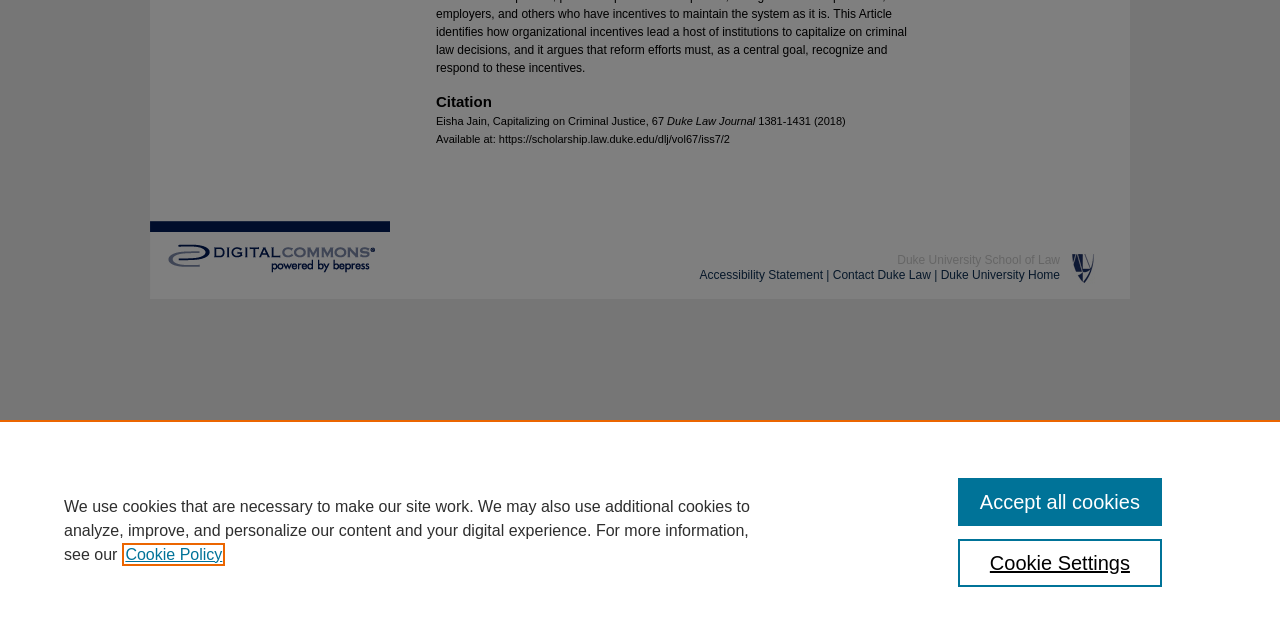Using the element description: "Accessibility Statement", determine the bounding box coordinates. The coordinates should be in the format [left, top, right, bottom], with values between 0 and 1.

[0.547, 0.419, 0.643, 0.441]